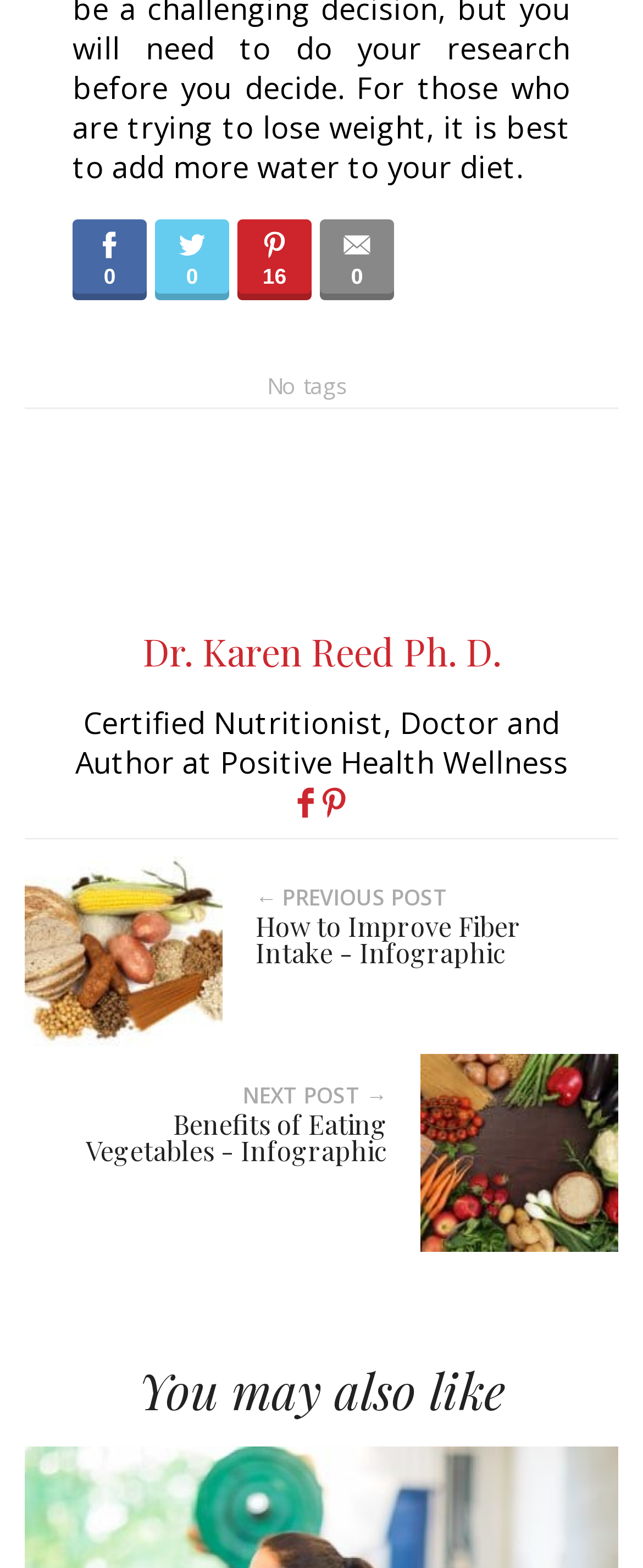Use a single word or phrase to respond to the question:
Who is the author of the webpage?

Dr. Karen Reed Ph. D.